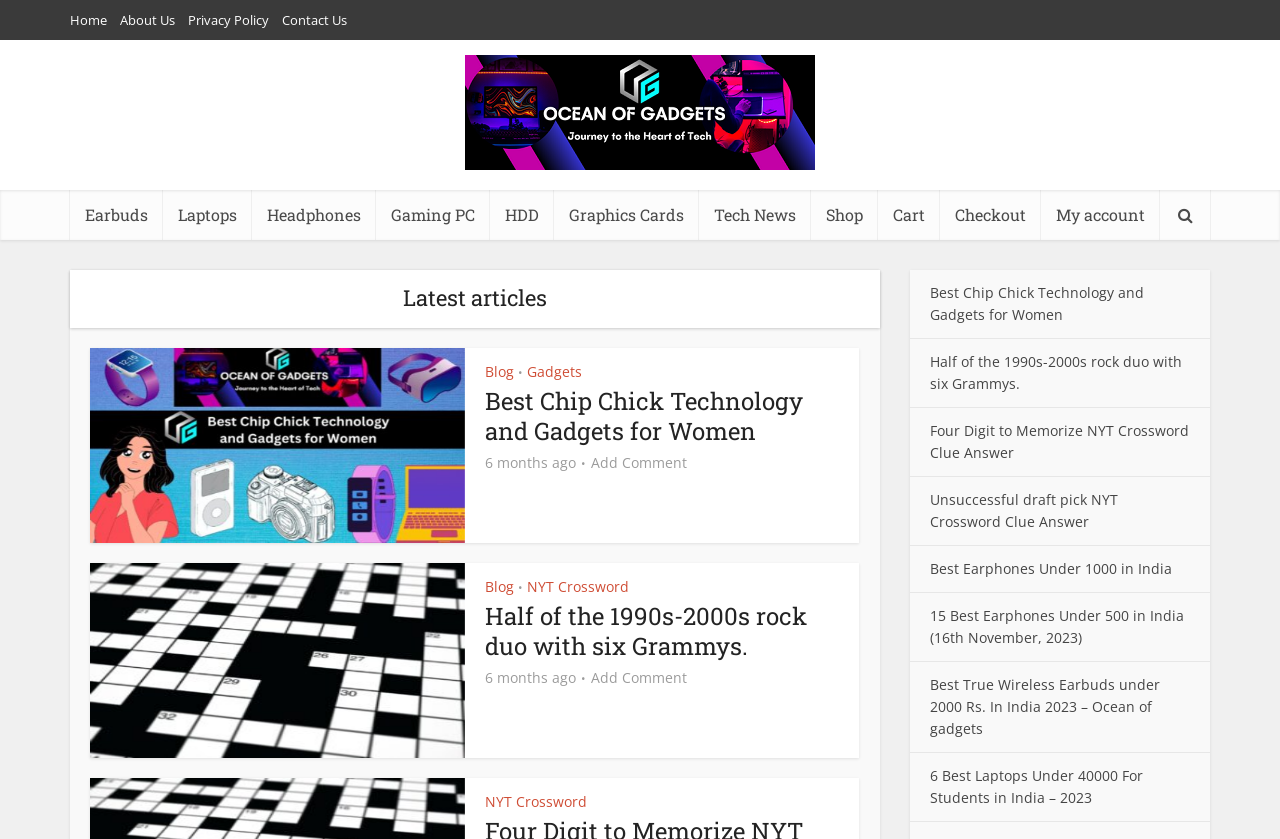What is the category of the link 'NYT Crossword'?
Provide an in-depth answer to the question, covering all aspects.

The link 'NYT Crossword' is categorized under 'Blog', as it is listed alongside other blog categories such as 'Gadgets' and 'Tech News'.